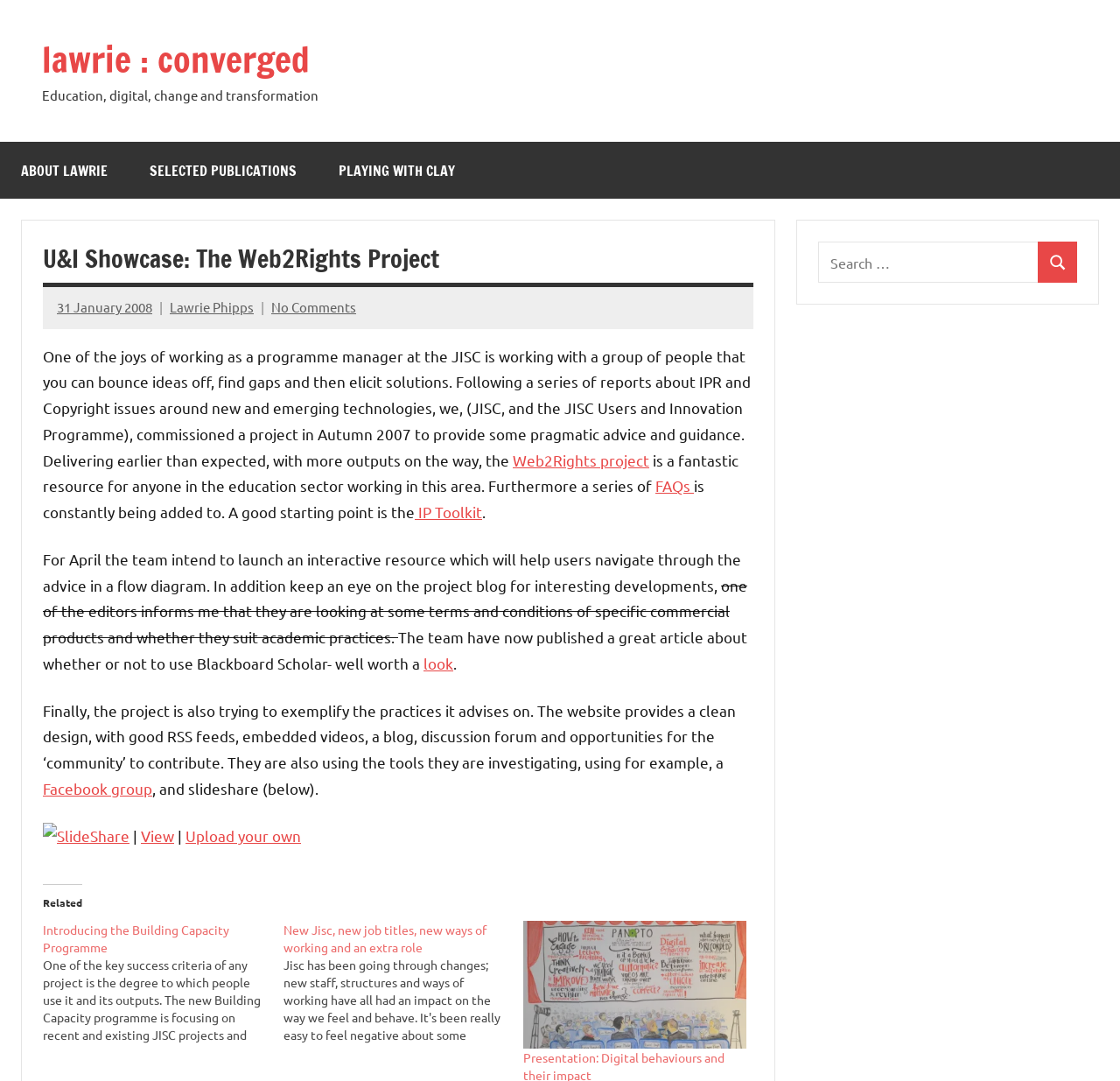What is the name of the author of the article?
Please give a detailed and elaborate answer to the question based on the image.

The article is attributed to Lawrie Phipps, who is mentioned as the author of the post.